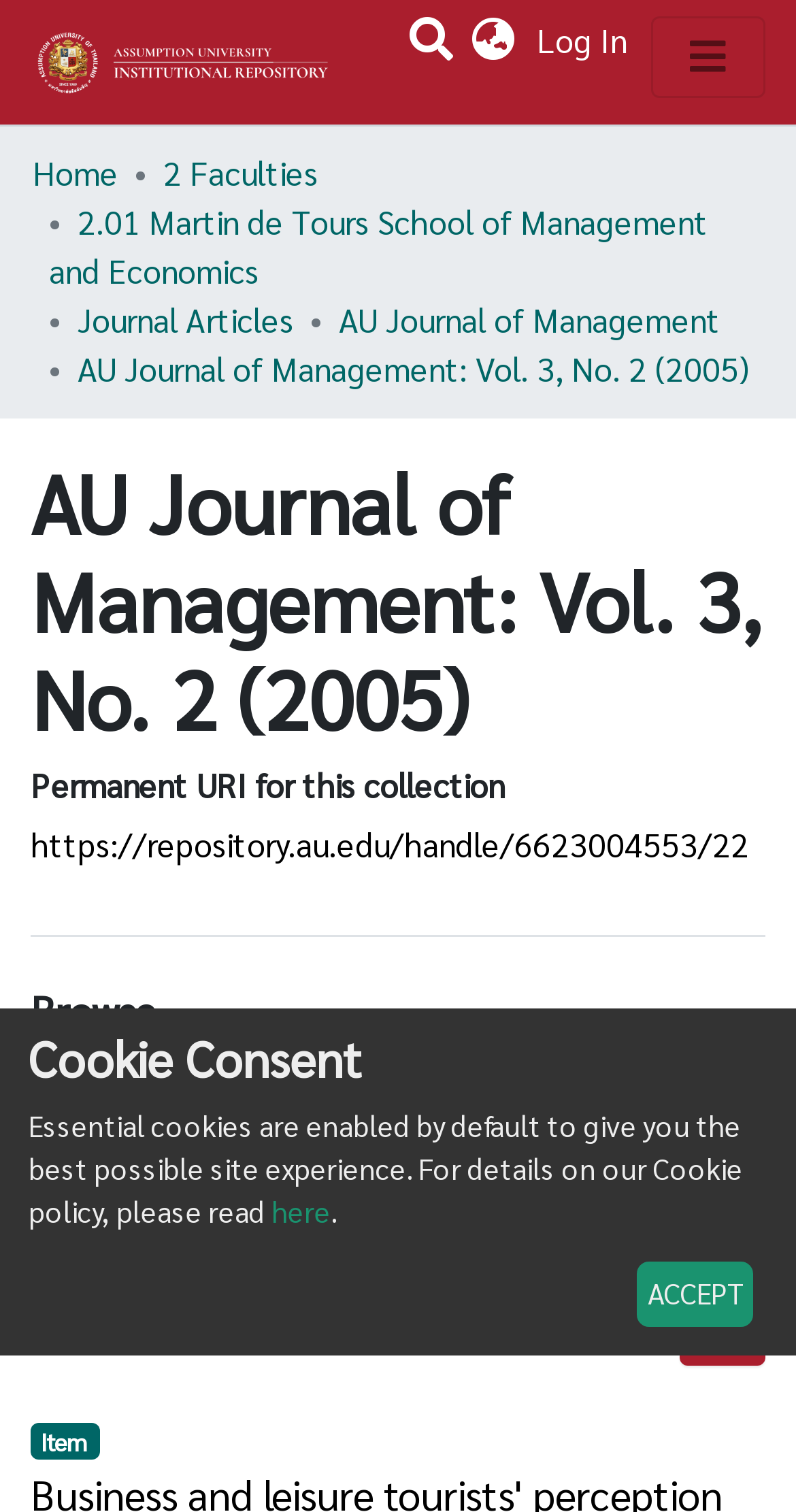Determine the bounding box coordinates of the section to be clicked to follow the instruction: "Go to communities and collections". The coordinates should be given as four float numbers between 0 and 1, formatted as [left, top, right, bottom].

[0.041, 0.082, 0.959, 0.136]